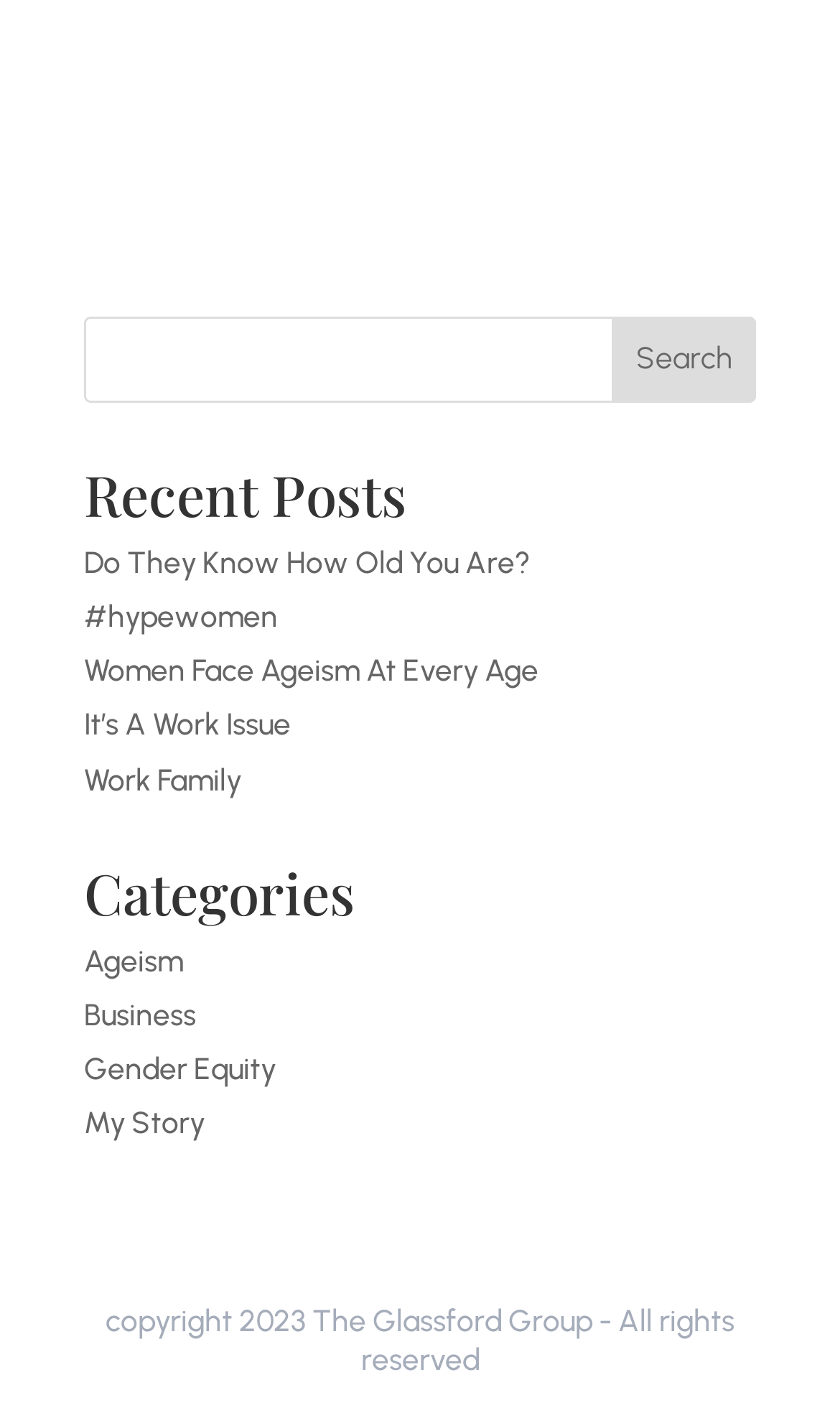Please find the bounding box for the UI component described as follows: "Gender Equity".

[0.1, 0.744, 0.328, 0.77]